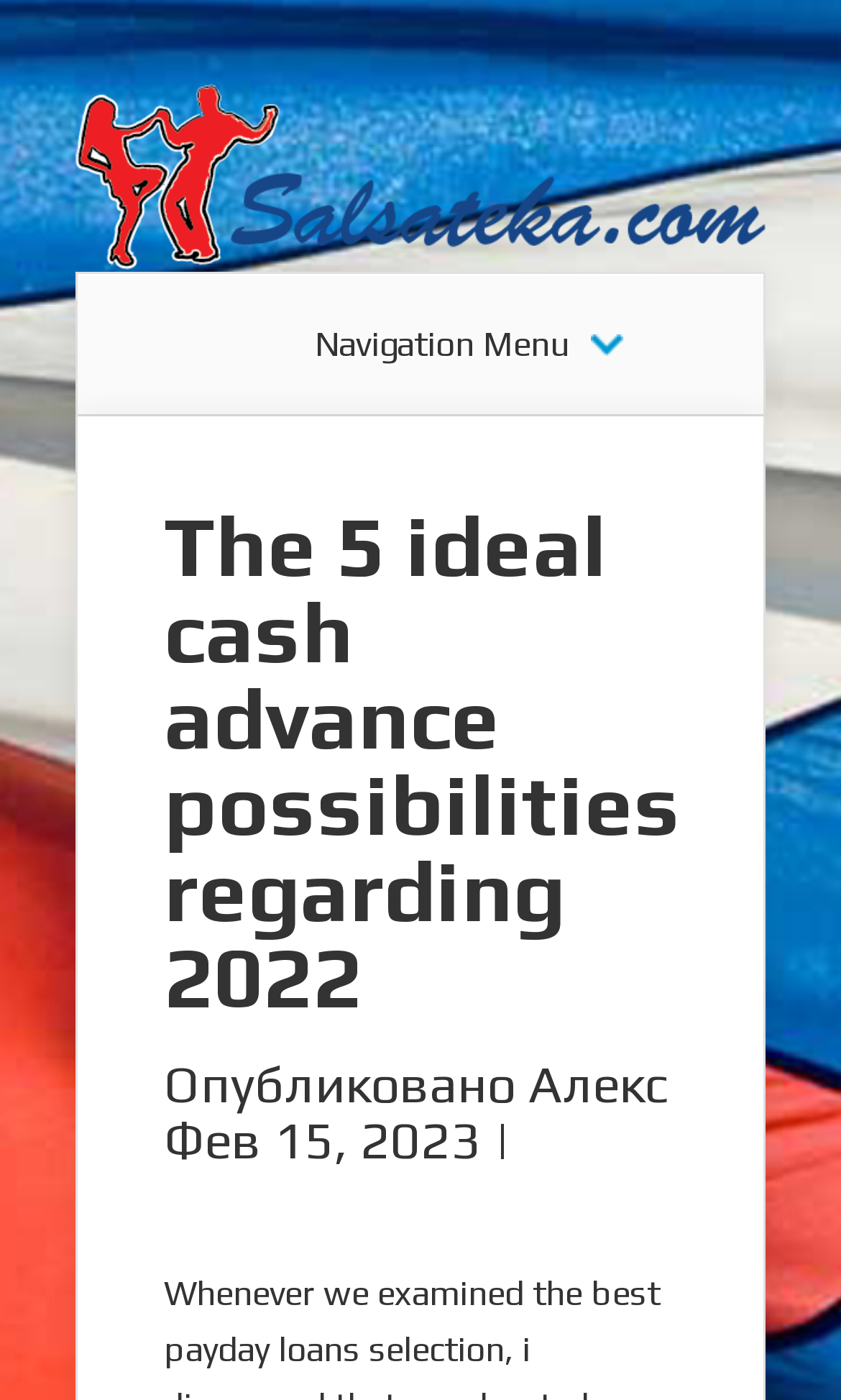Identify the bounding box for the element characterized by the following description: "Алекс".

[0.628, 0.753, 0.795, 0.795]